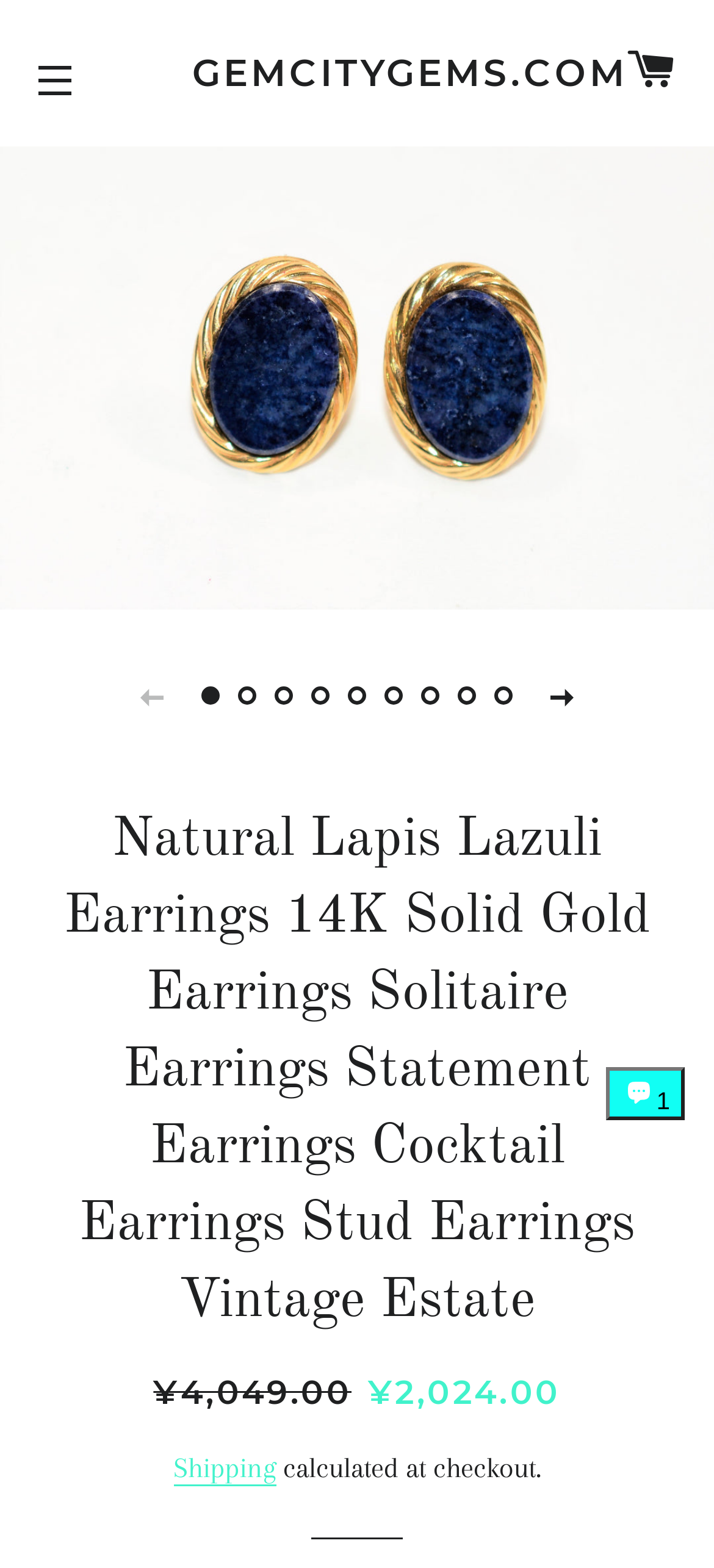Please identify the bounding box coordinates for the region that you need to click to follow this instruction: "Click the site navigation button".

[0.013, 0.022, 0.141, 0.081]